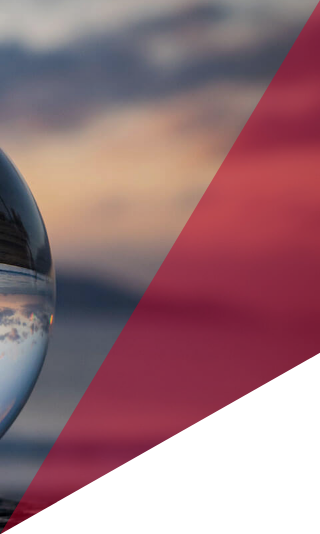Using the information in the image, give a comprehensive answer to the question: 
What colors are present in the sunset?

The caption states that 'the colors in the sky transition from soft blues and purples to vibrant oranges and pinks', indicating that these four colors are present in the sunset.